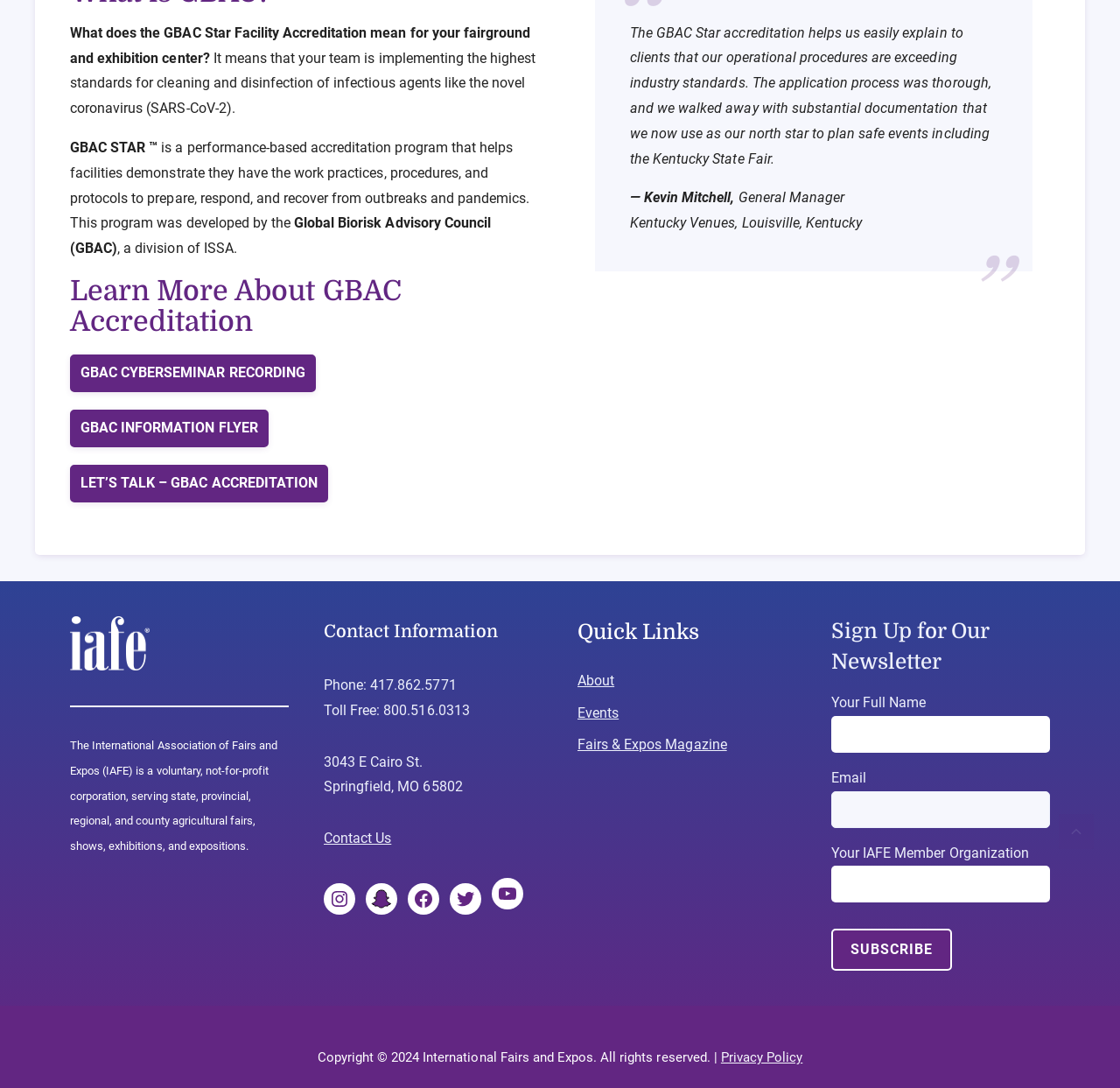Please identify the bounding box coordinates for the region that you need to click to follow this instruction: "Contact us".

[0.289, 0.763, 0.349, 0.778]